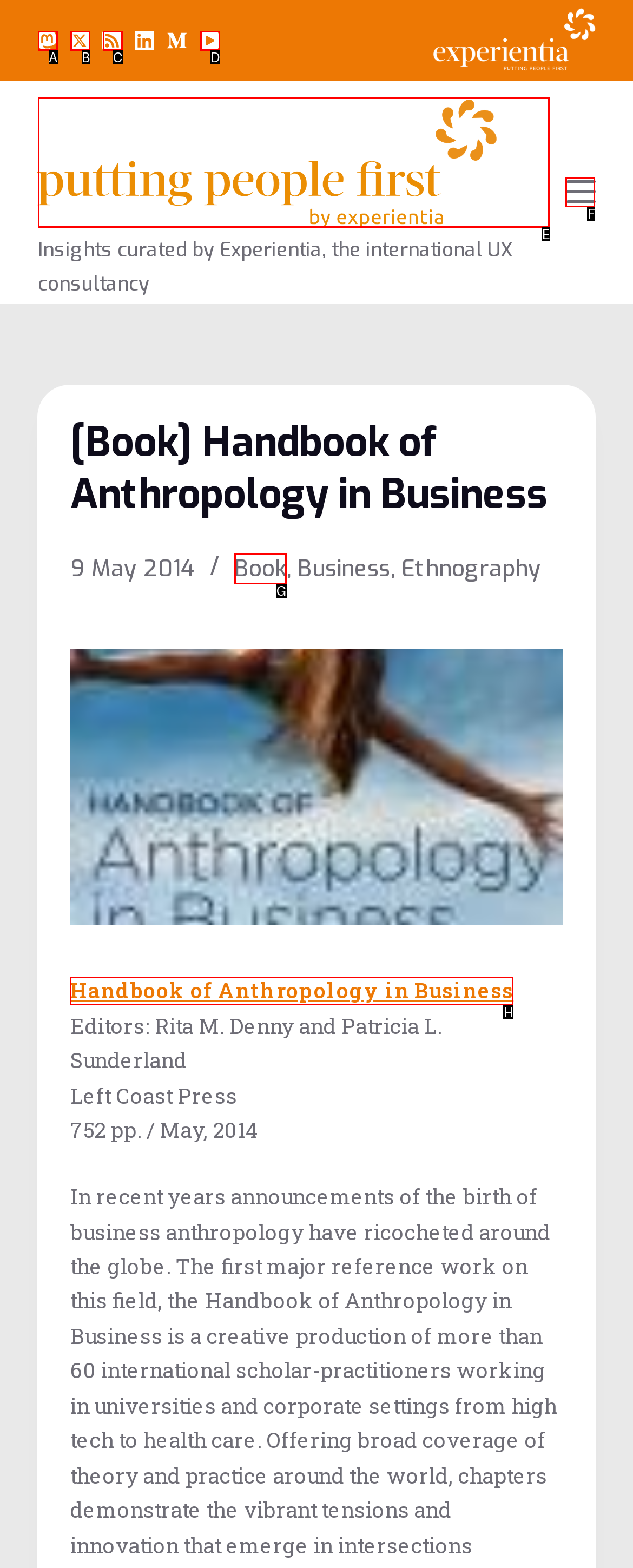Select the correct UI element to complete the task: Read the 'Handbook of Anthropology in Business' book description
Please provide the letter of the chosen option.

H